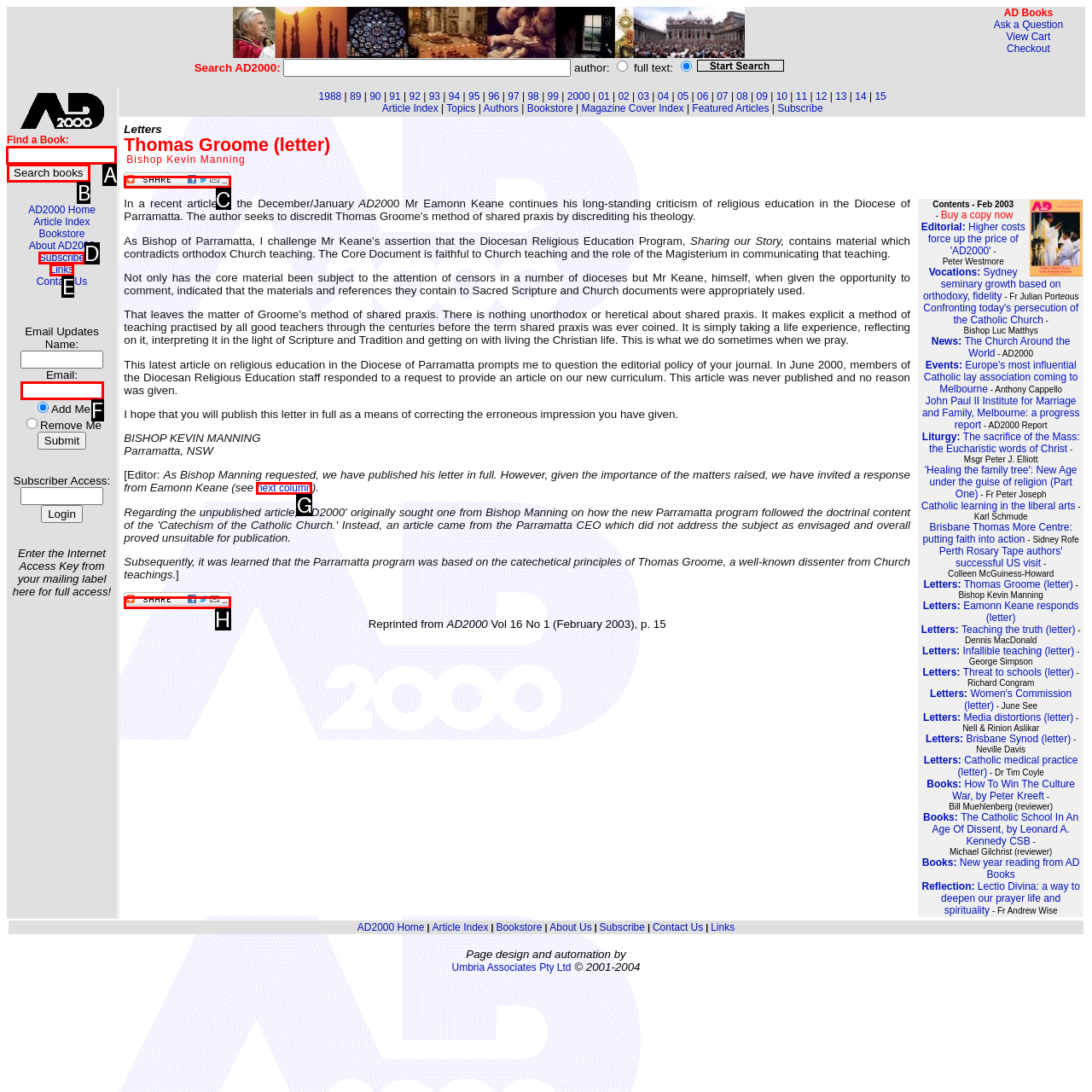Identify the correct HTML element to click for the task: Search for a book. Provide the letter of your choice.

A